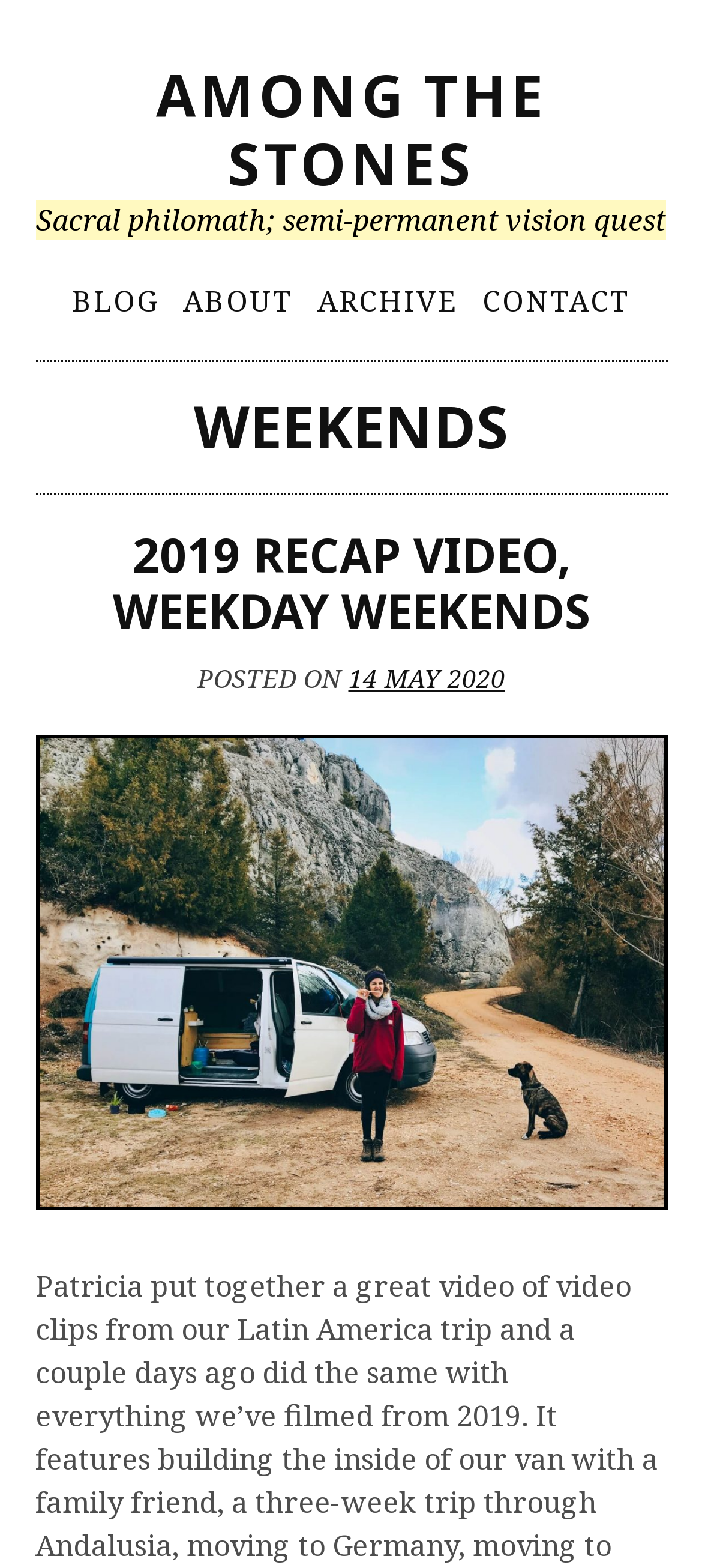Determine the bounding box coordinates (top-left x, top-left y, bottom-right x, bottom-right y) of the UI element described in the following text: Archive

[0.44, 0.174, 0.664, 0.209]